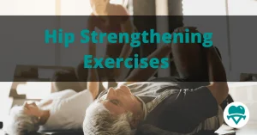What is the purpose of the heart and shield icon?
Provide a short answer using one word or a brief phrase based on the image.

Health and Safety